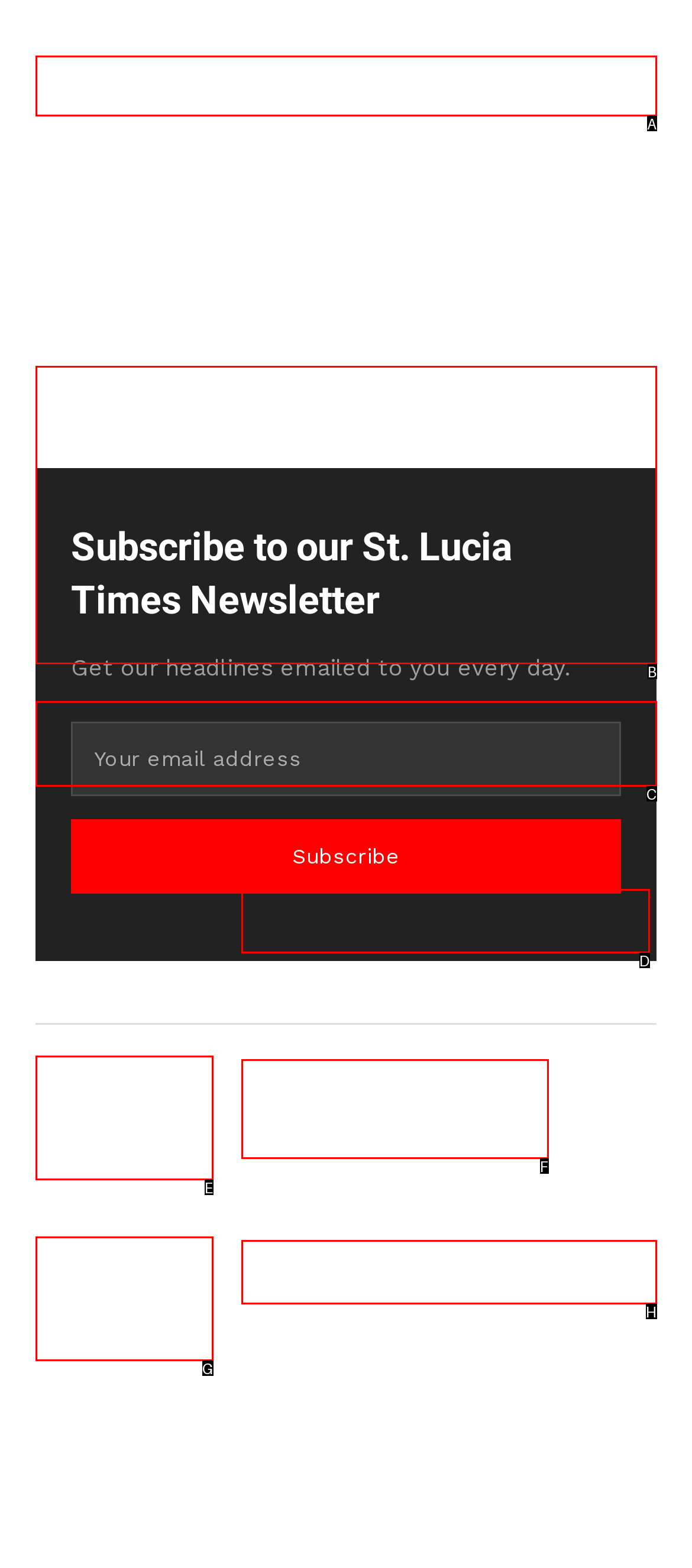Choose the option that aligns with the description: name="submit" value="Post Comment"
Respond with the letter of the chosen option directly.

C